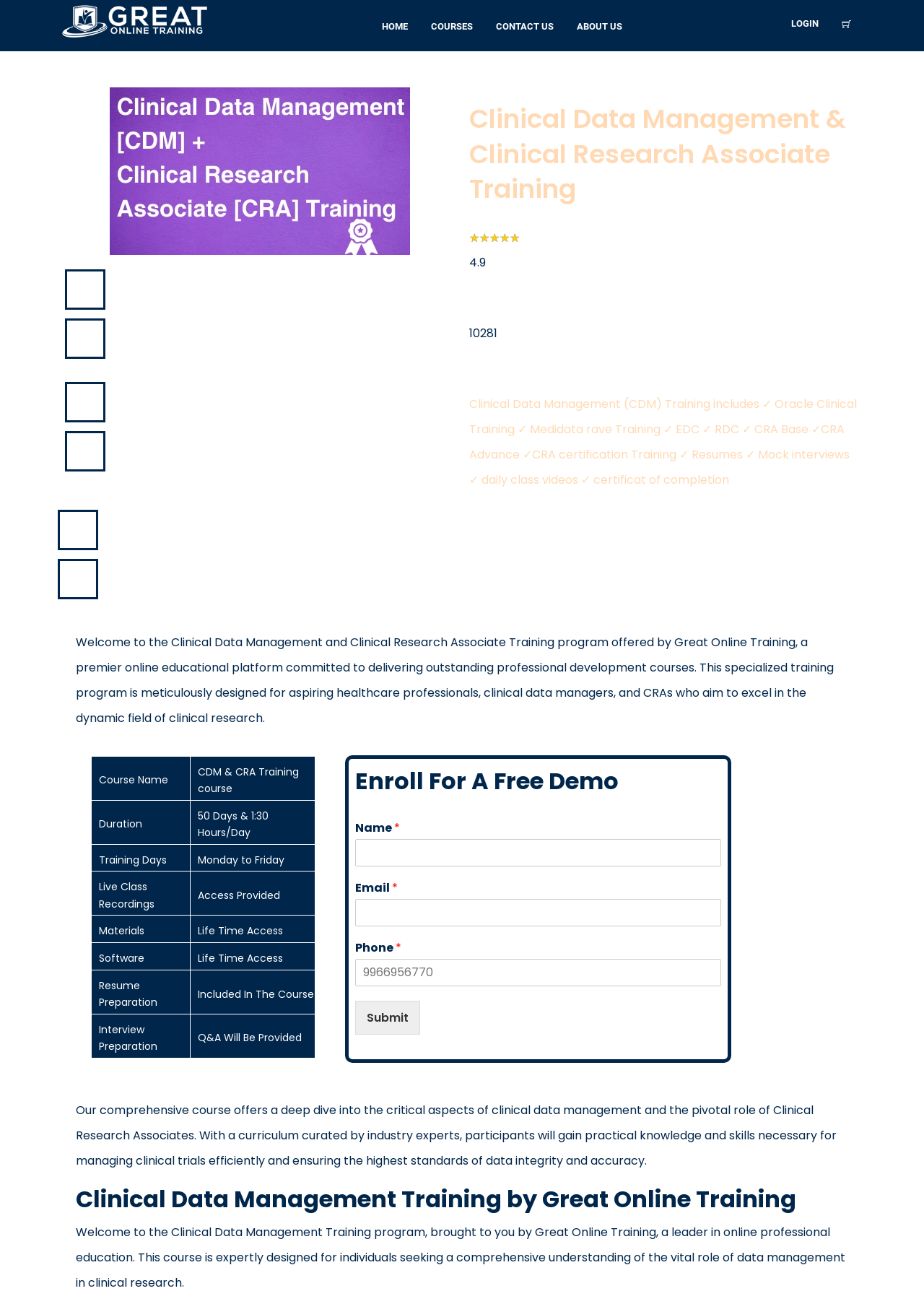Provide the bounding box coordinates of the HTML element this sentence describes: "parent_node: Phone * name="wpforms[fields][3]" placeholder="9966956770"". The bounding box coordinates consist of four float numbers between 0 and 1, i.e., [left, top, right, bottom].

[0.385, 0.735, 0.78, 0.756]